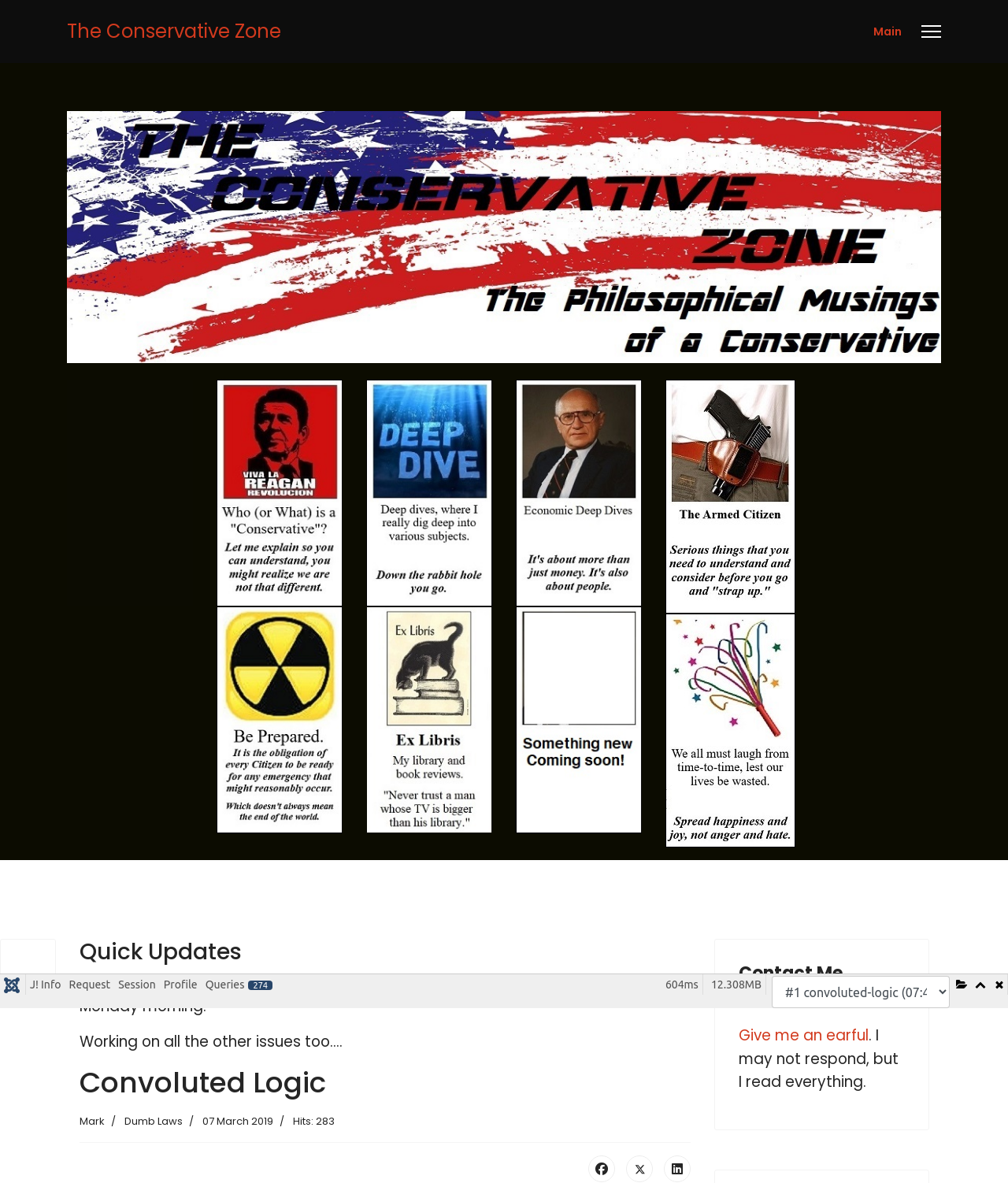Determine the coordinates of the bounding box for the clickable area needed to execute this instruction: "Share on Facebook".

[0.584, 0.977, 0.611, 1.0]